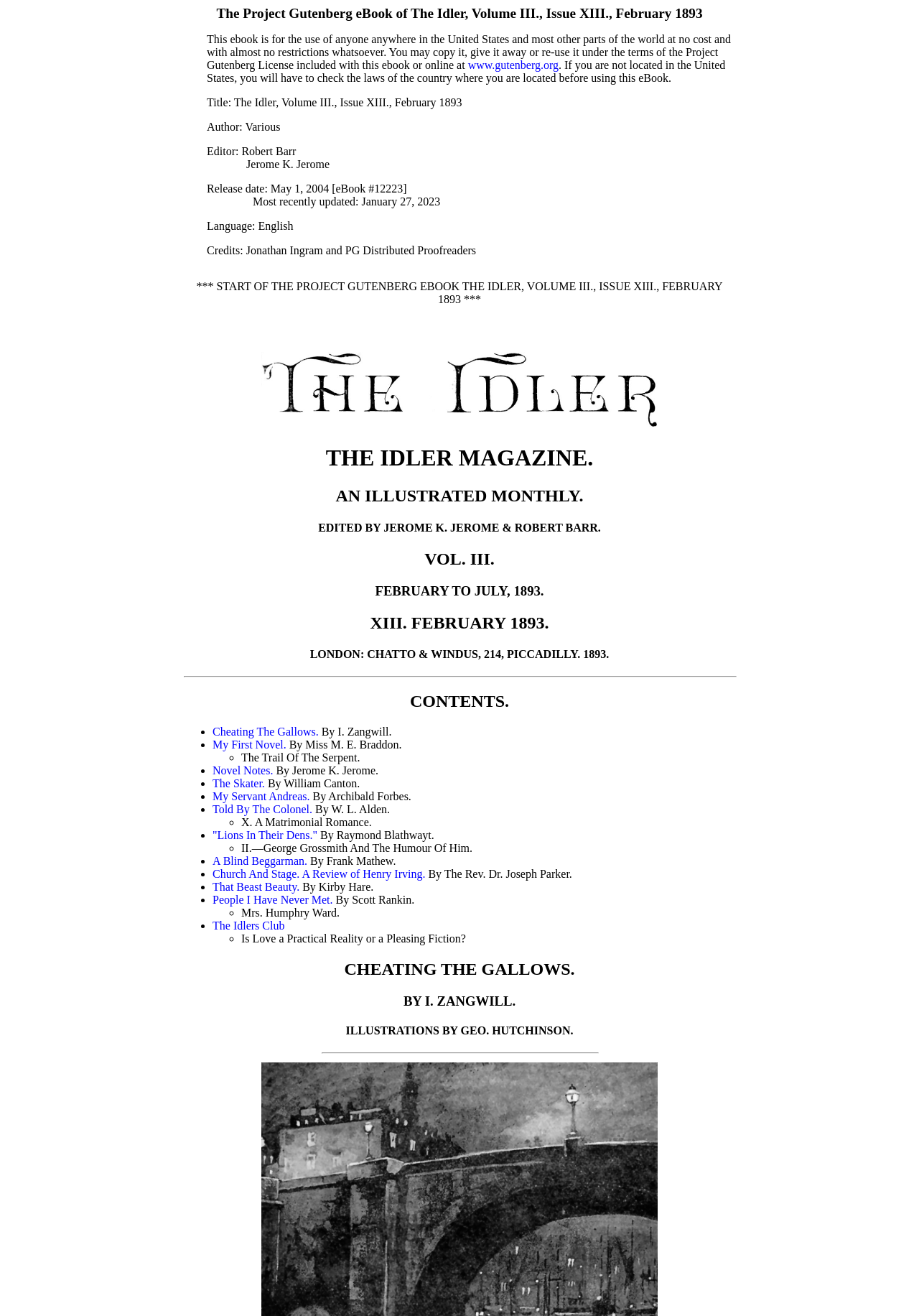Please find the bounding box for the following UI element description. Provide the coordinates in (top-left x, top-left y, bottom-right x, bottom-right y) format, with values between 0 and 1: www.gutenberg.org

[0.509, 0.045, 0.608, 0.054]